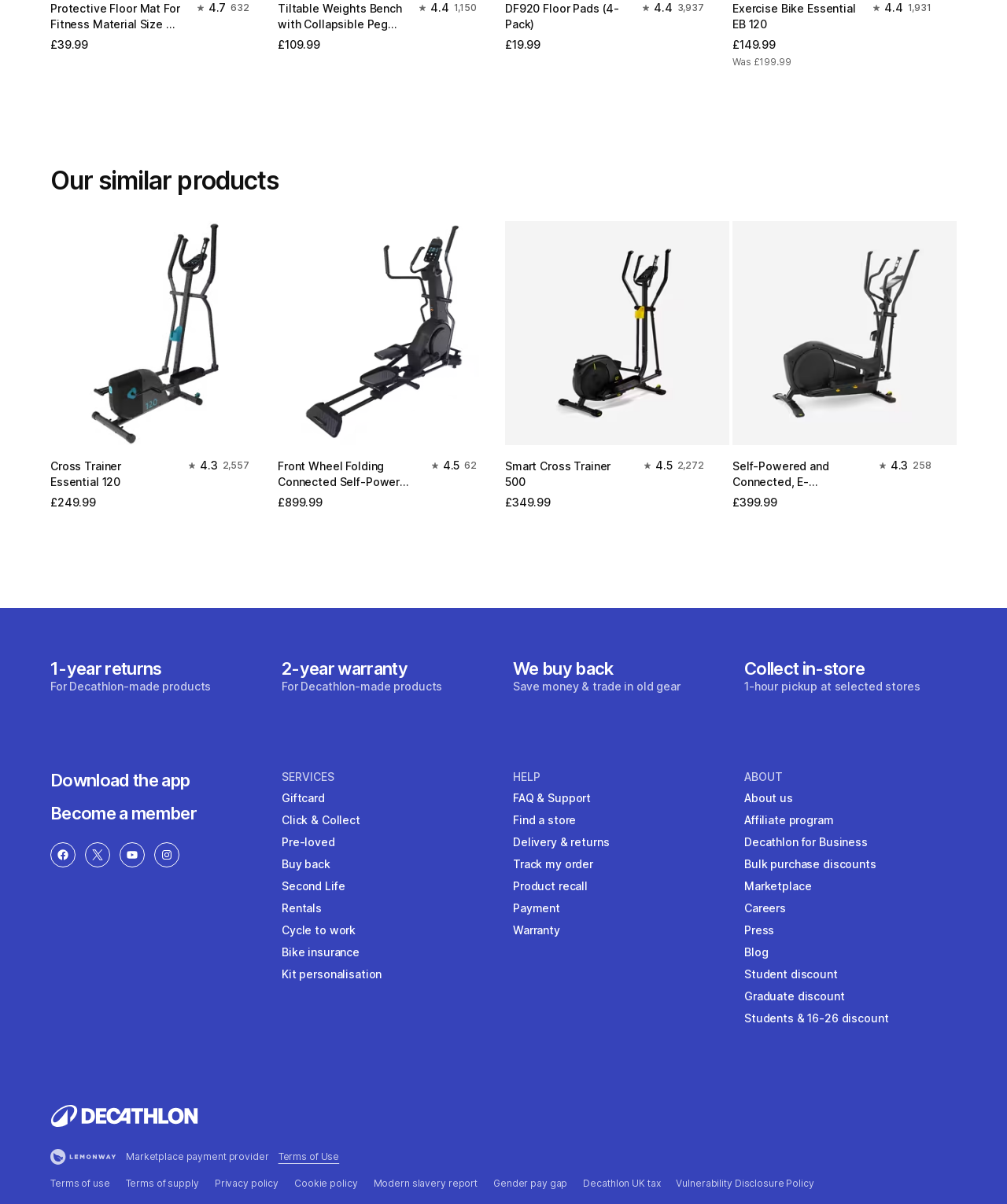Please identify the bounding box coordinates of the clickable area that will fulfill the following instruction: "View terms and conditions". The coordinates should be in the format of four float numbers between 0 and 1, i.e., [left, top, right, bottom].

None